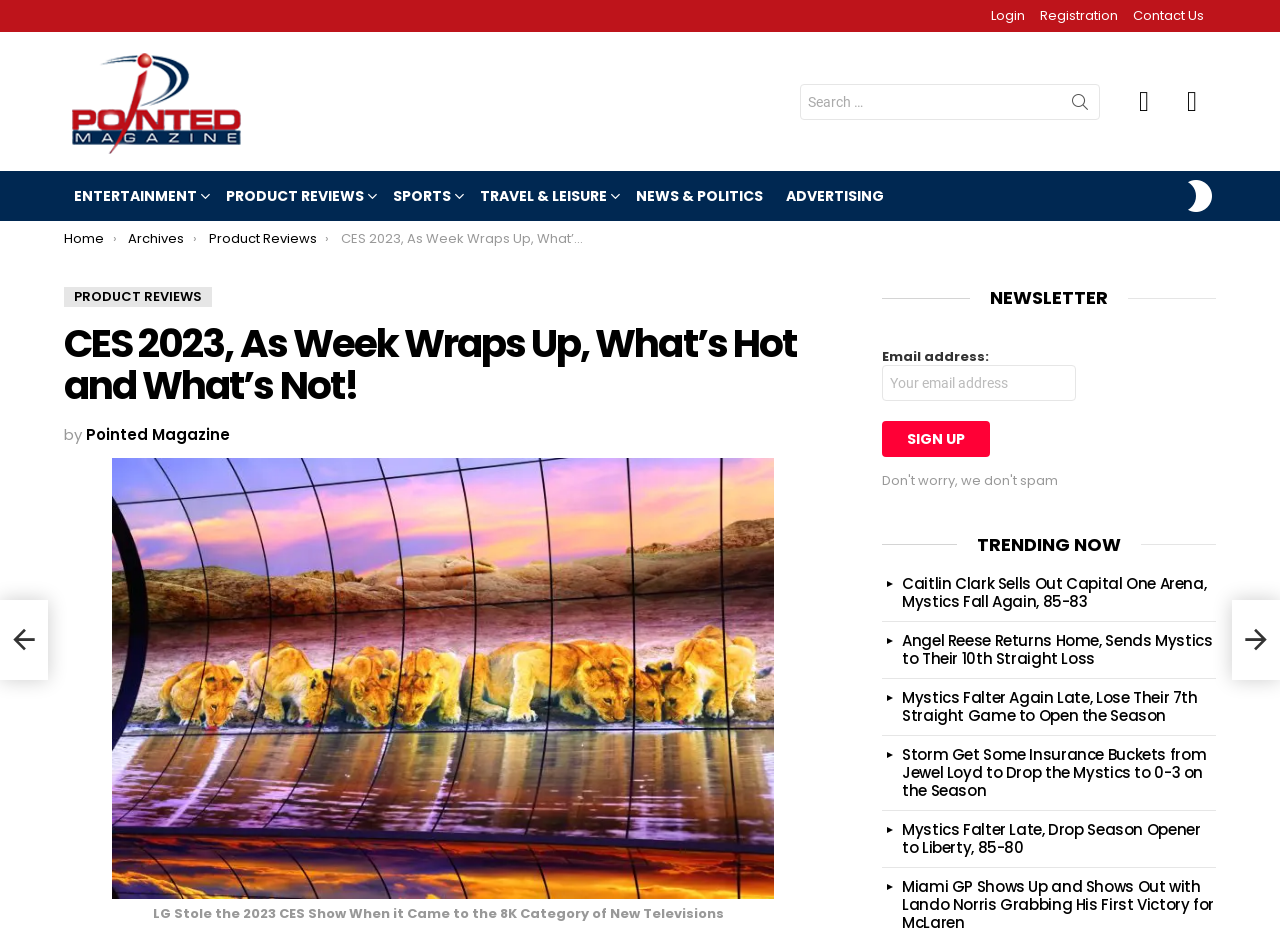How many social media links are there?
Based on the image, respond with a single word or phrase.

2